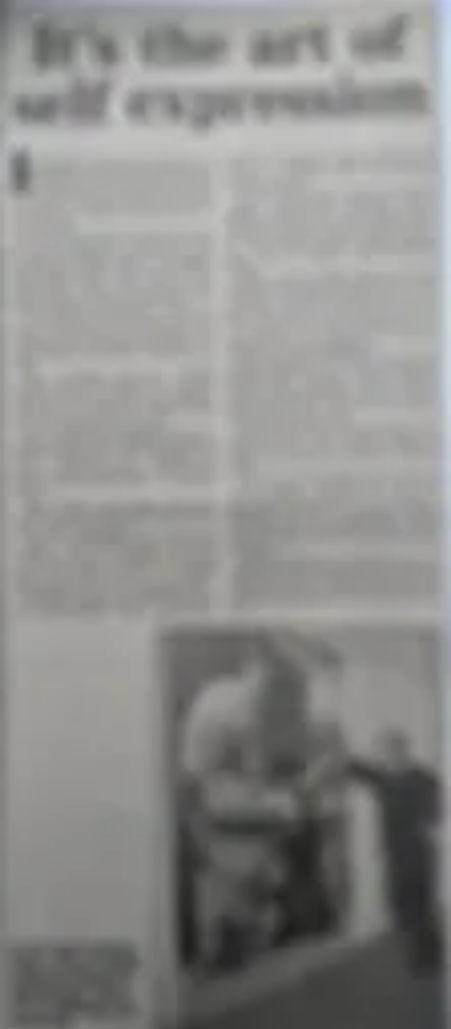Give a detailed account of the visual content in the image.

The image features a prominent article titled "It's the art of self-expression," suggesting a thematic exploration of individual creativity and personal storytelling. Accompanying the text, a photograph of two individuals is positioned in the lower section of the page. One person appears to be engaged in an interactive or educational moment, while the other, likely a child, looks on attentively, indicating a mentor-mentee dynamic. This juxtaposition emphasizes the message of the article, highlighting the importance of guidance and inspiration in the journey of self-expression and creativity. The overall composition reflects an inviting and thought-provoking atmosphere, inviting readers to delve into the significance of artistic expression in personal development.